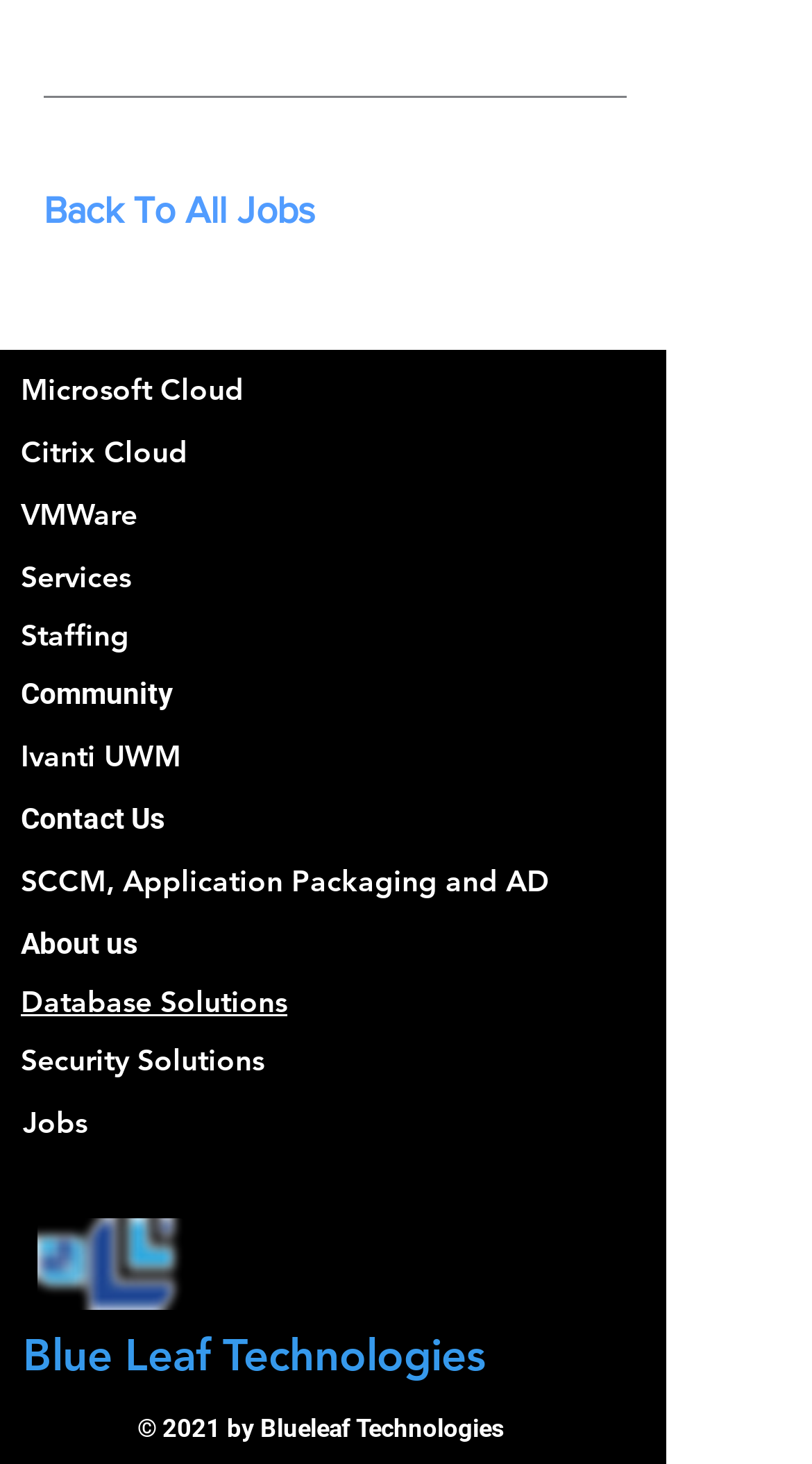Use a single word or phrase to answer the question: What is the name of the cloud service after Microsoft Cloud?

Citrix Cloud